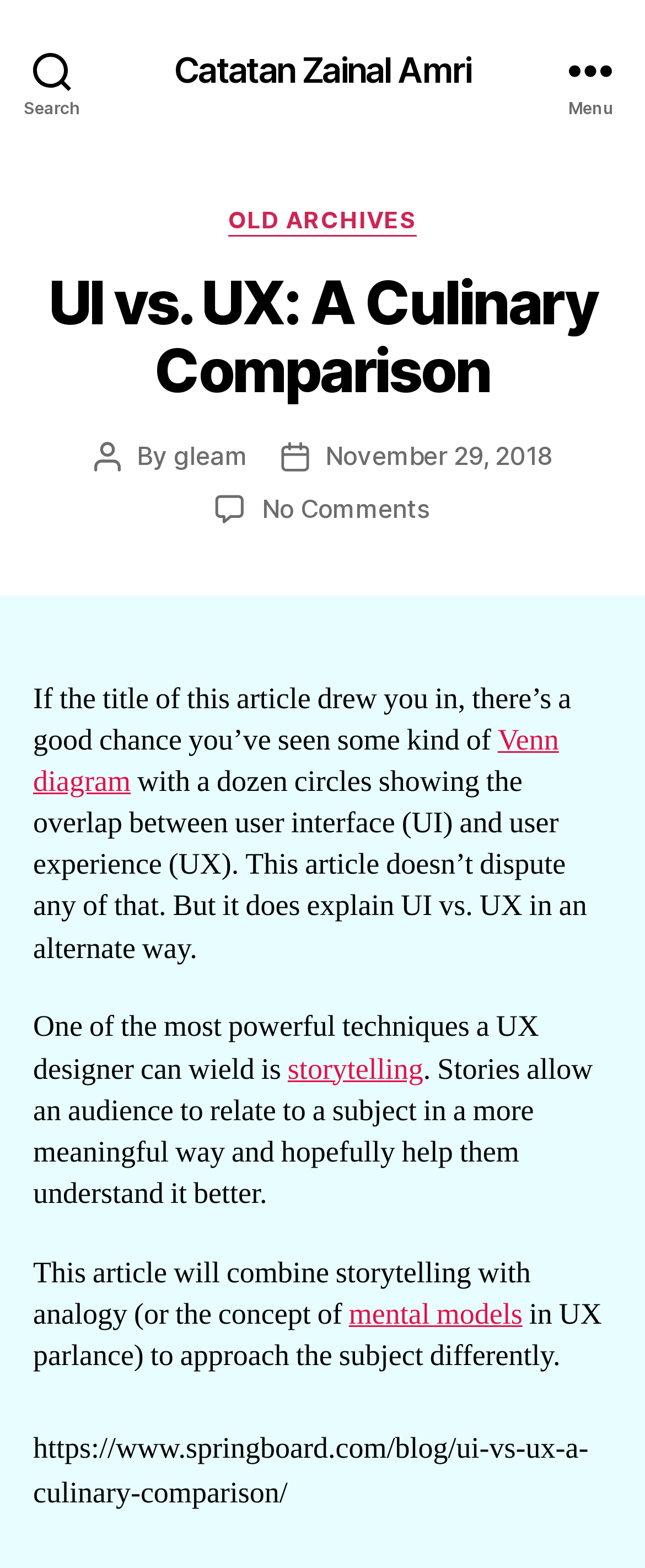Extract the bounding box coordinates for the UI element described as: "ball state university".

None